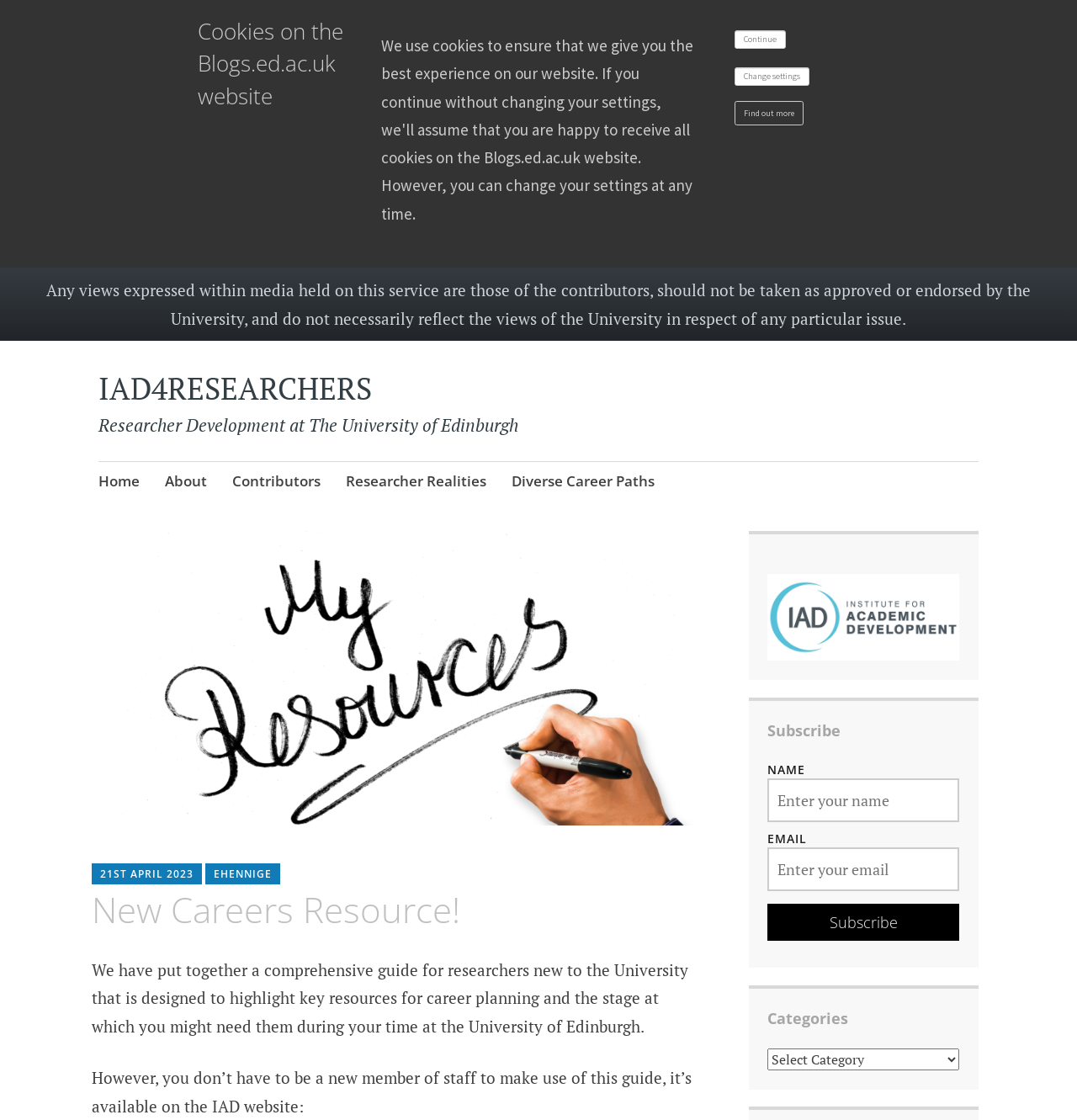For the element described, predict the bounding box coordinates as (top-left x, top-left y, bottom-right x, bottom-right y). All values should be between 0 and 1. Element description: Find out more

[0.682, 0.09, 0.746, 0.112]